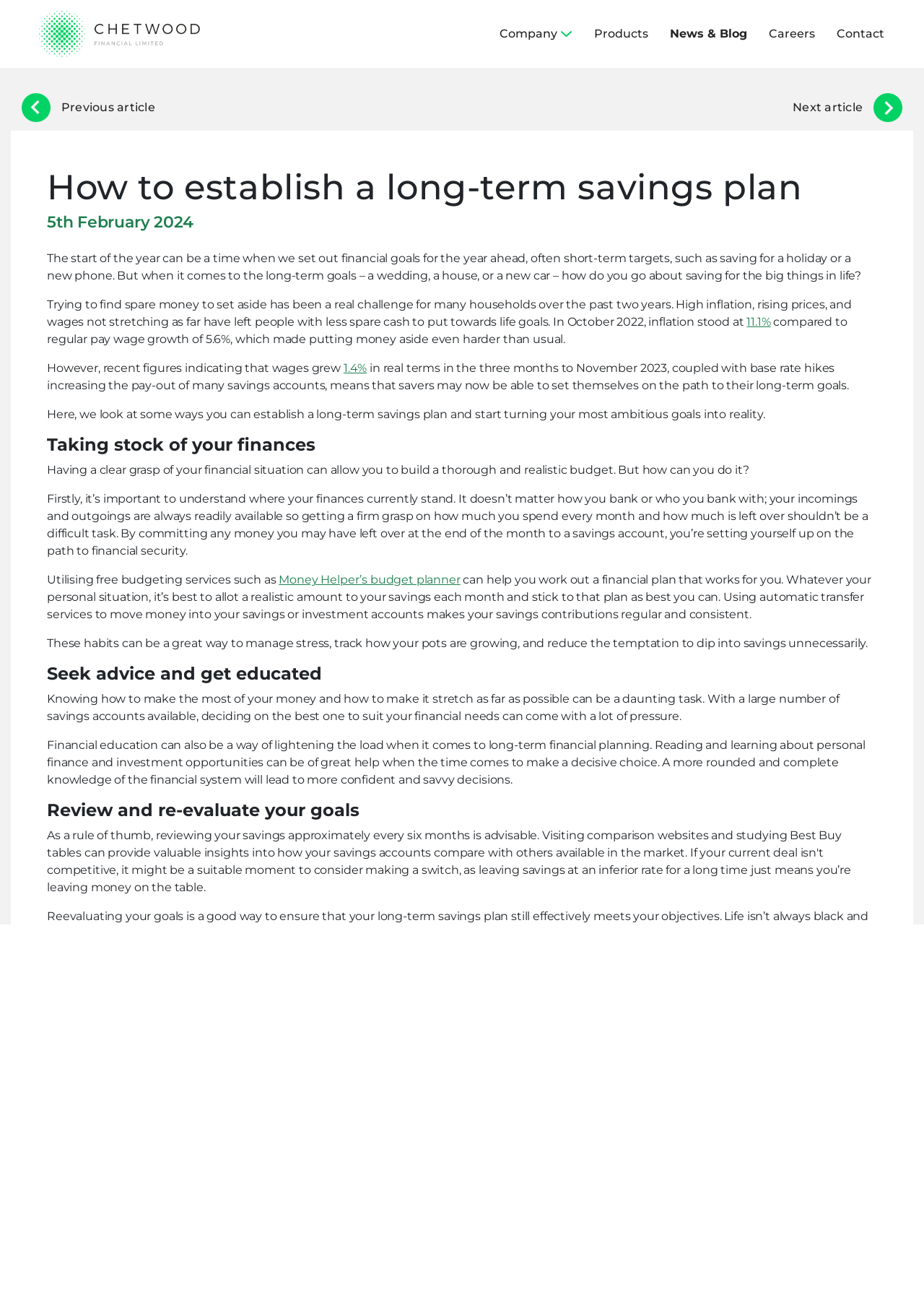Pinpoint the bounding box coordinates of the element that must be clicked to accomplish the following instruction: "Click the 'Logo that links to home page'". The coordinates should be in the format of four float numbers between 0 and 1, i.e., [left, top, right, bottom].

[0.042, 0.009, 0.333, 0.02]